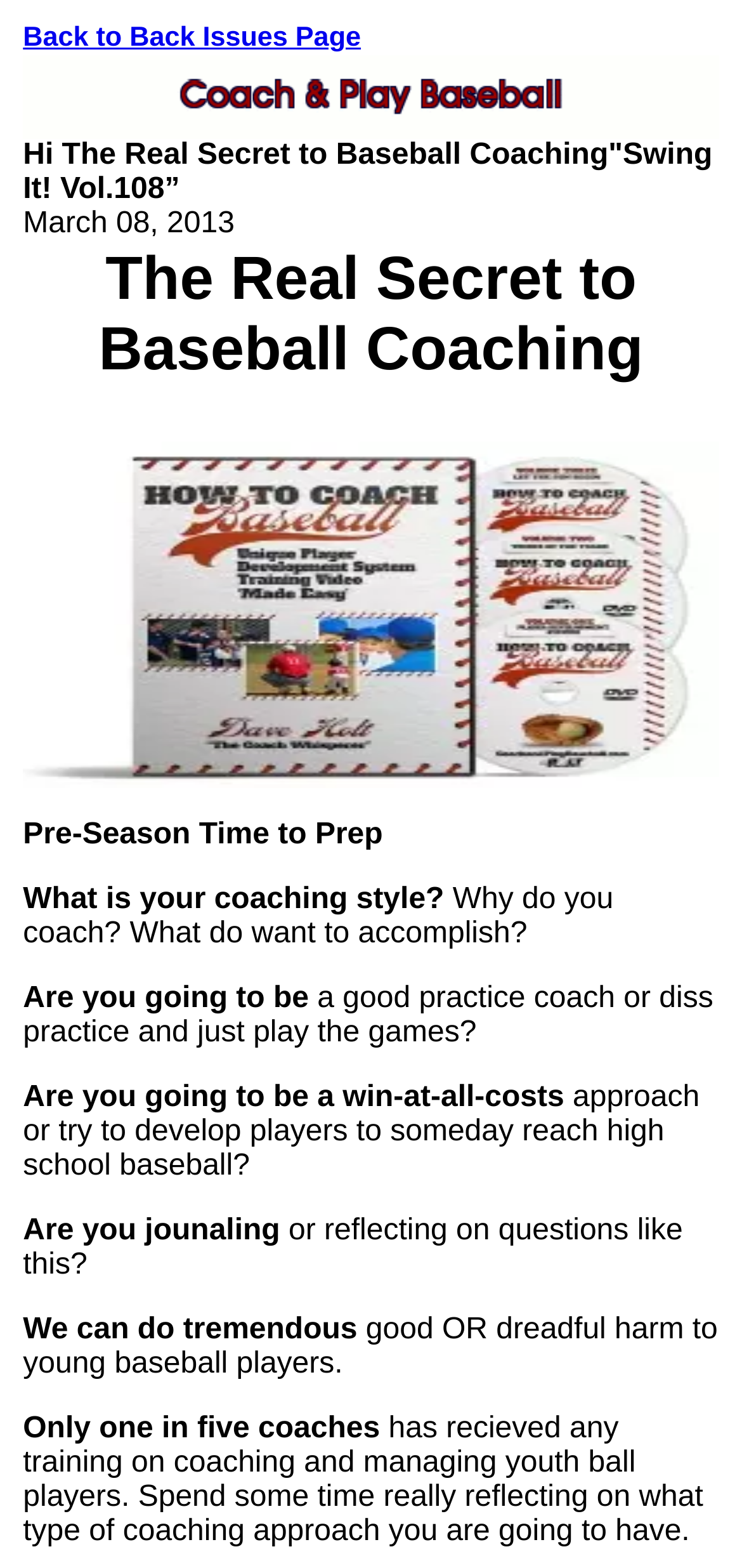Predict the bounding box for the UI component with the following description: "Back to Back Issues Page".

[0.031, 0.015, 0.486, 0.034]